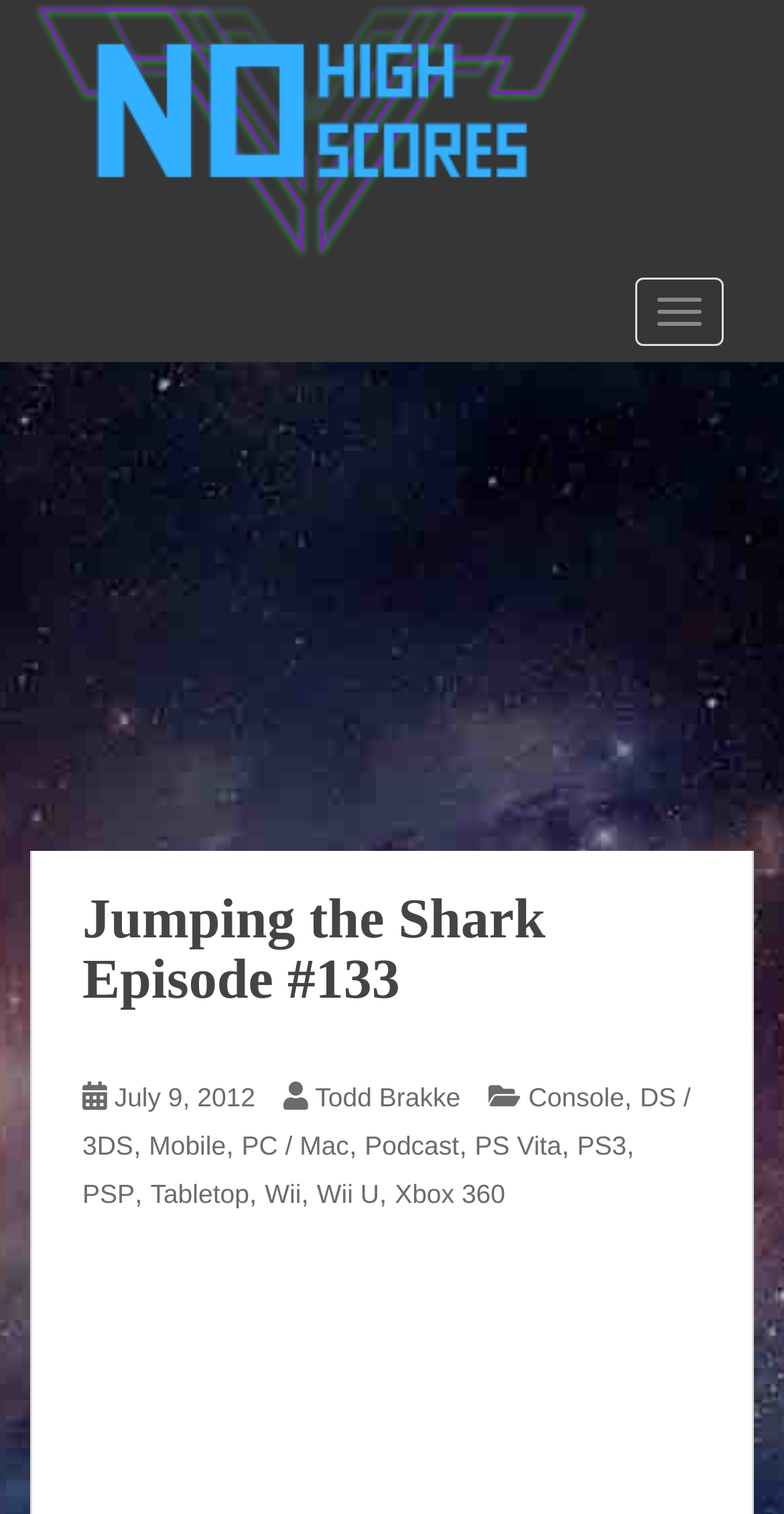Can you specify the bounding box coordinates for the region that should be clicked to fulfill this instruction: "Explore the Mobile section".

[0.19, 0.747, 0.288, 0.766]